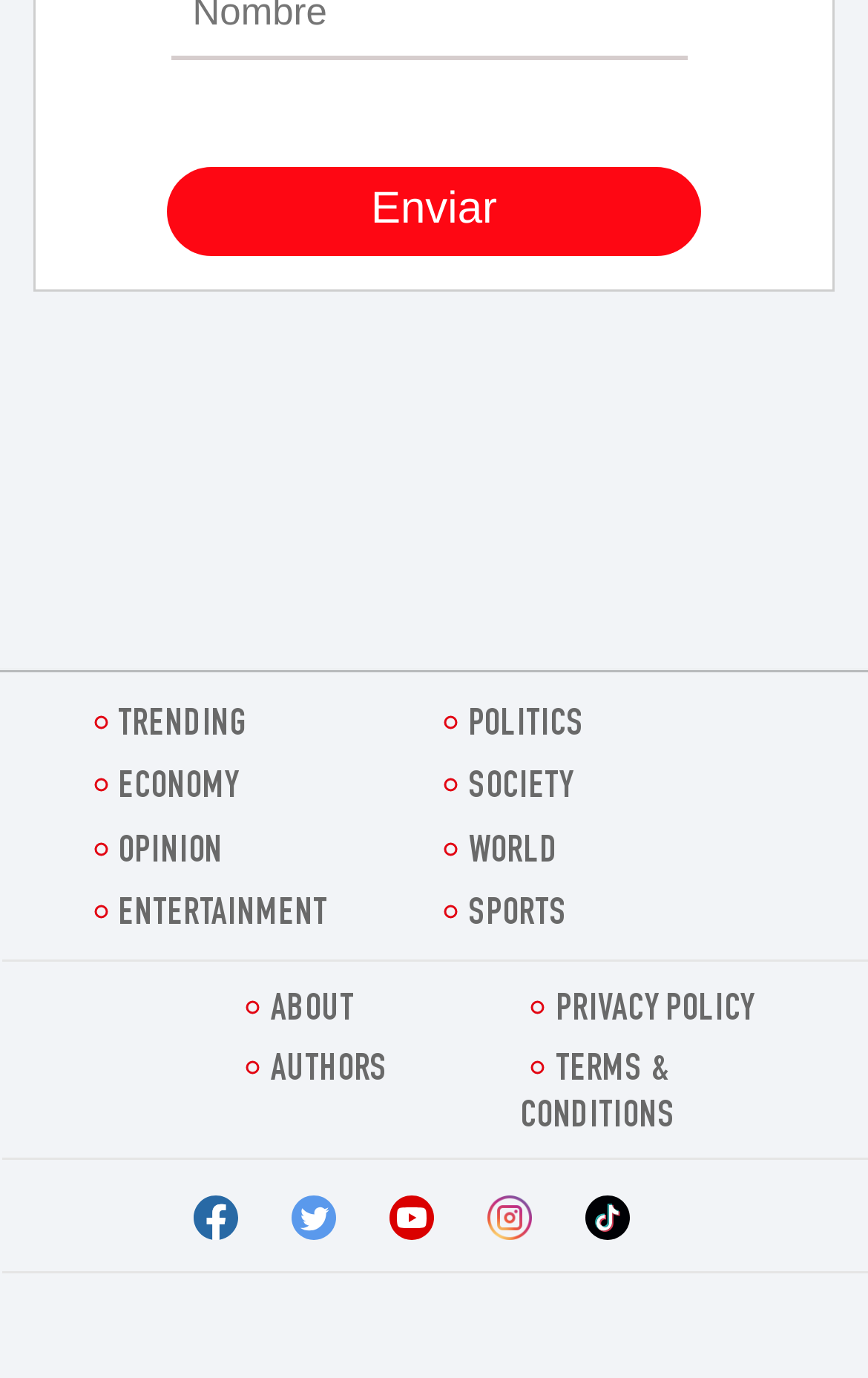Based on what you see in the screenshot, provide a thorough answer to this question: How many empty links are there?

I counted the number of links that do not have any text, which are the six links in the middle section and the two links in the bottom section.